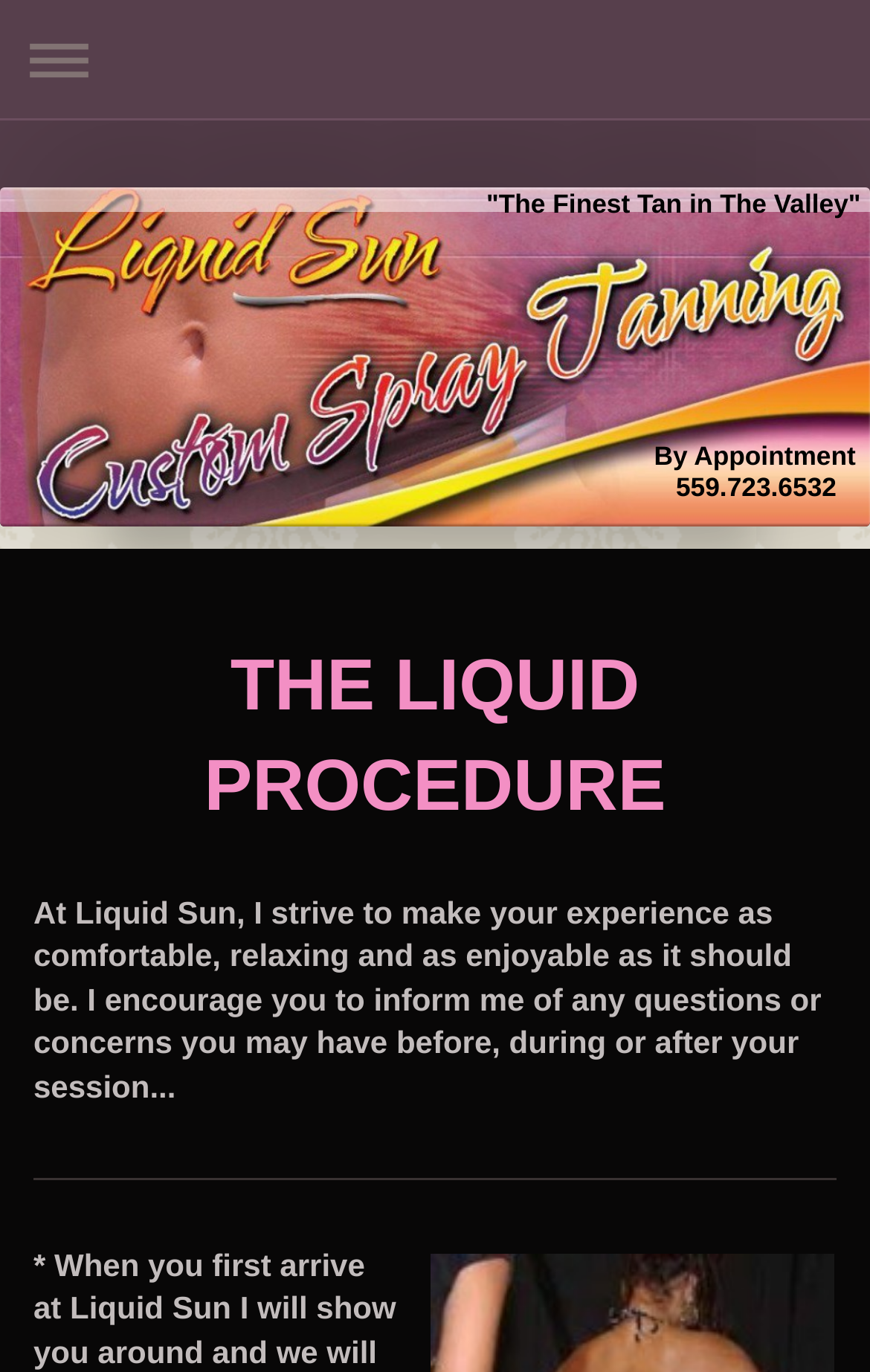Identify and extract the main heading from the webpage.

THE LIQUID PROCEDURE